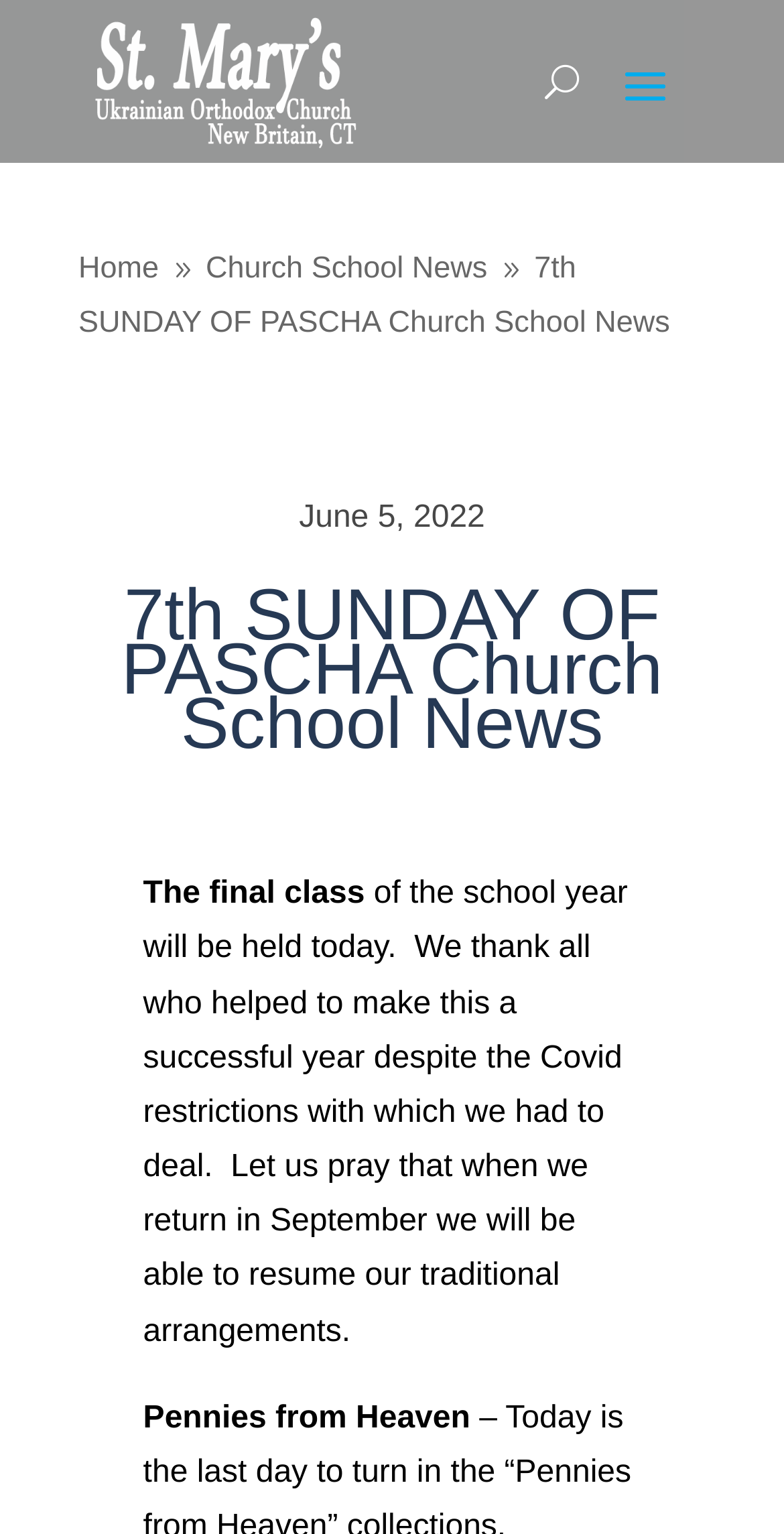Illustrate the webpage's structure and main components comprehensively.

The webpage appears to be a news or announcement page from St. Mary's Ukrainian Orthodox Church, specifically focused on Church School News. At the top, there is a title "7th SUNDAY OF PASCHA Church School News" and a button with the label "U" positioned to the right of it. Below the title, there are three links: "Home", "Church School News", and another unlabeled link. To the right of these links, there is a static text "9".

On the page, there is a prominent announcement that takes up a significant portion of the screen. The announcement starts with the text "The final class of the school year will be held today" and continues to express gratitude to those who helped make the year successful despite Covid restrictions. The announcement also mentions looking forward to resuming traditional arrangements in September.

Below the announcement, there is a date "June 5, 2022" positioned slightly to the right. At the very bottom of the page, there is another static text "Pennies from Heaven". Overall, the page has a simple layout with a focus on conveying important information to its readers.